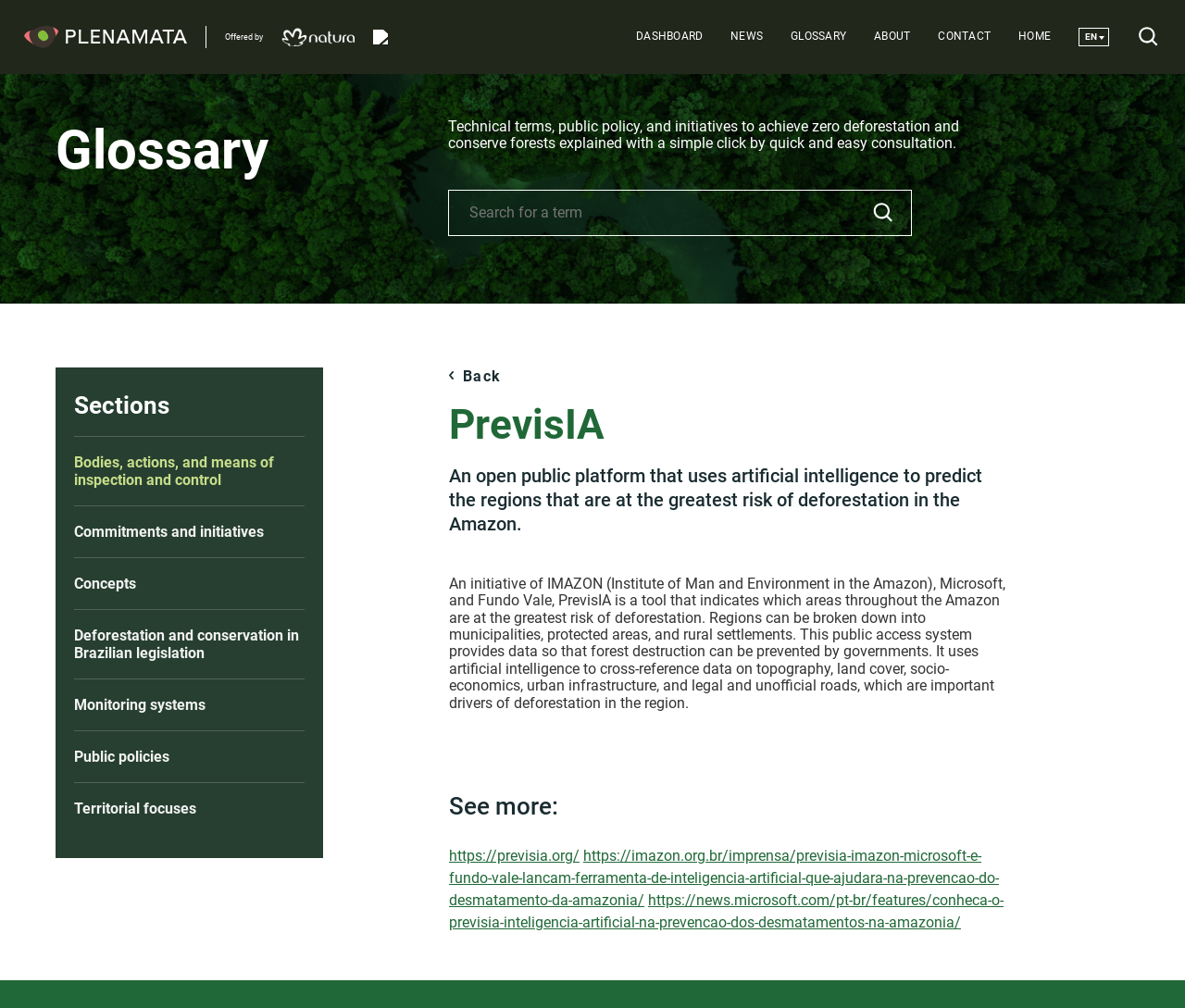Provide the bounding box coordinates of the section that needs to be clicked to accomplish the following instruction: "Read about PrevisIA."

[0.379, 0.397, 0.851, 0.445]